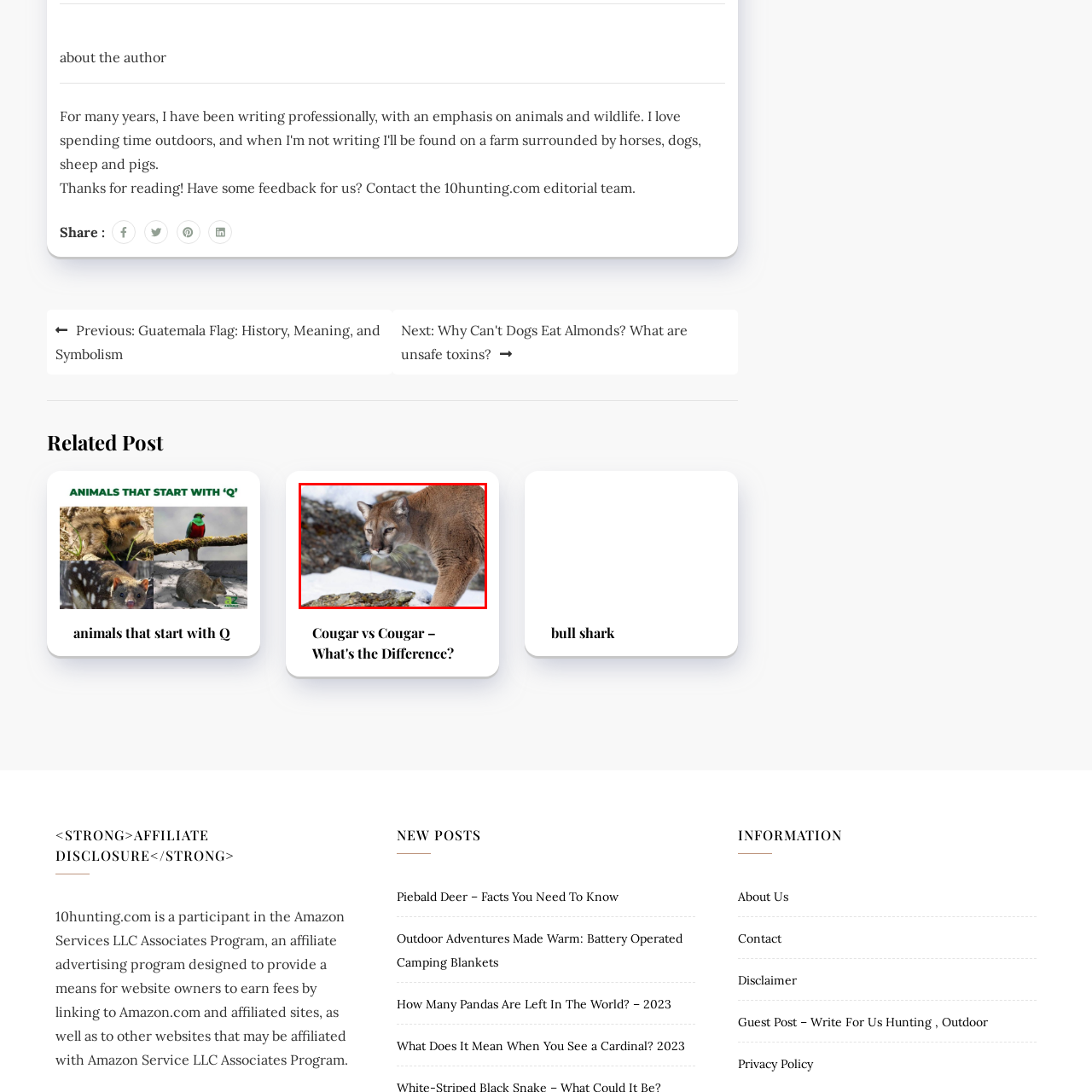What is the likely title of the accompanying article?
Analyze the image surrounded by the red bounding box and answer the question in detail.

The caption suggests that the image is part of an article that explores the differences or similarities within the cougar species, which is reflected in the title 'Cougar vs Cougar – What's the Difference?'.